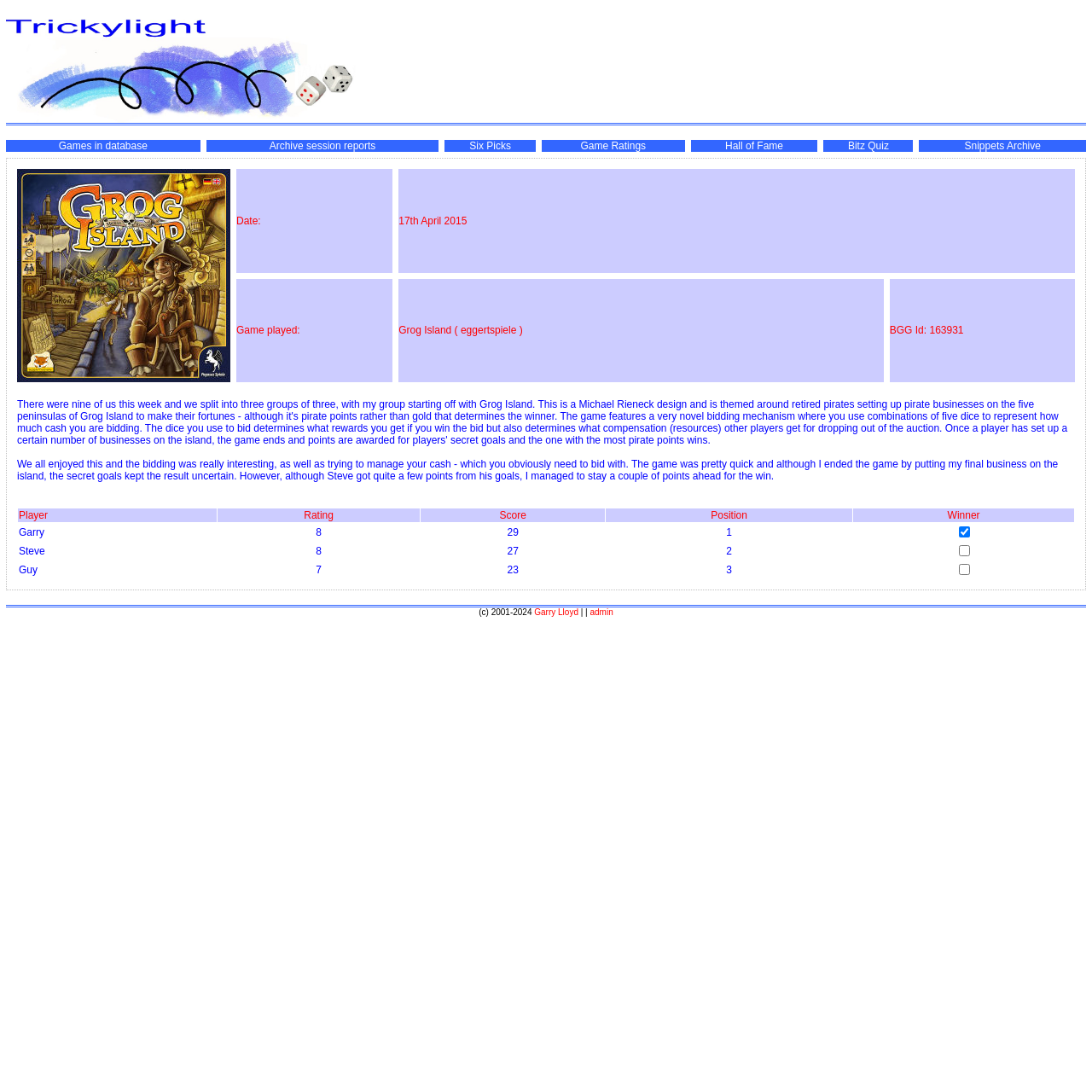What is the name of the game played?
Based on the image, answer the question with a single word or brief phrase.

Grog Island